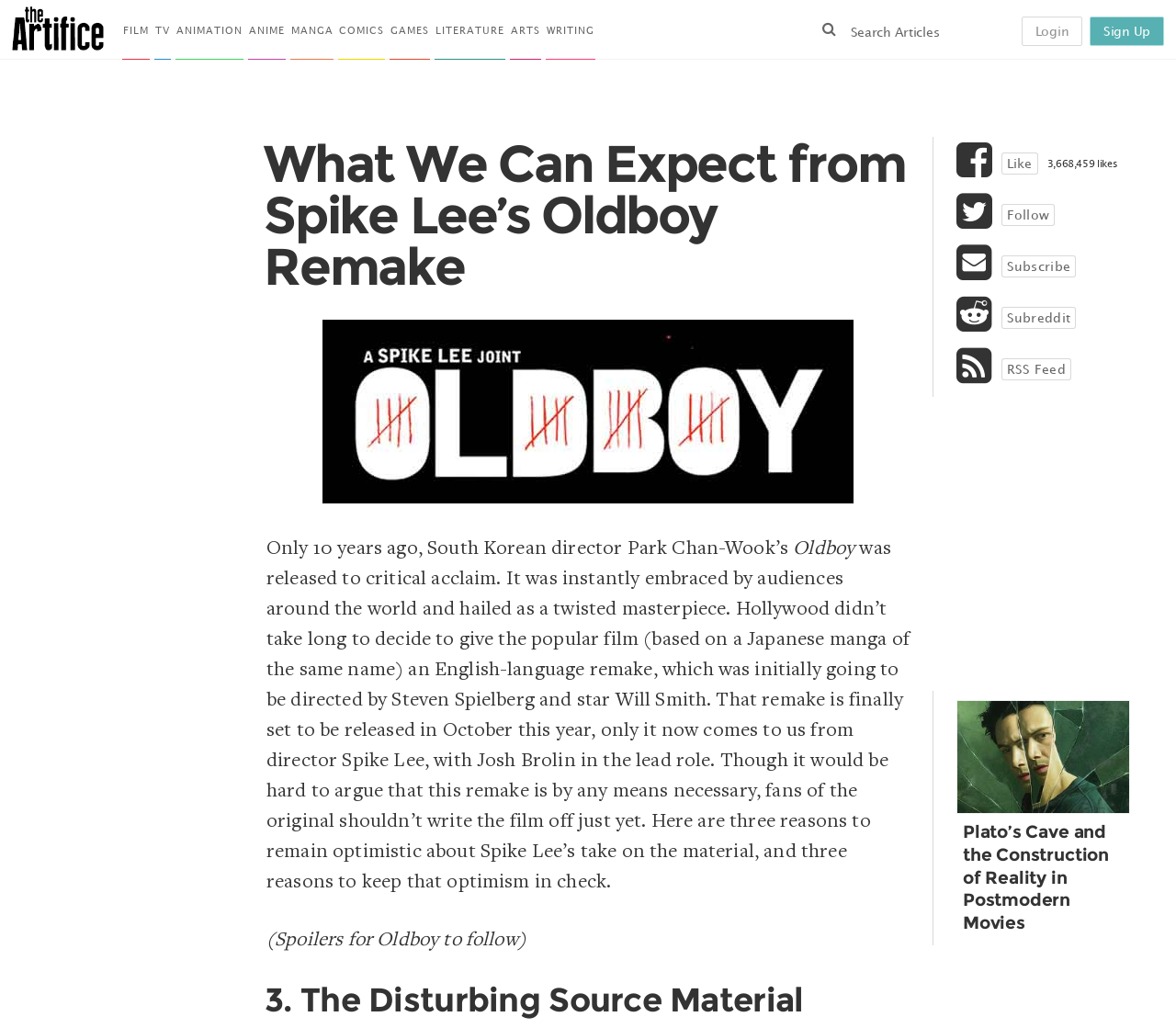Answer this question using a single word or a brief phrase:
What is the name of the Japanese manga that Oldboy is based on?

Oldboy